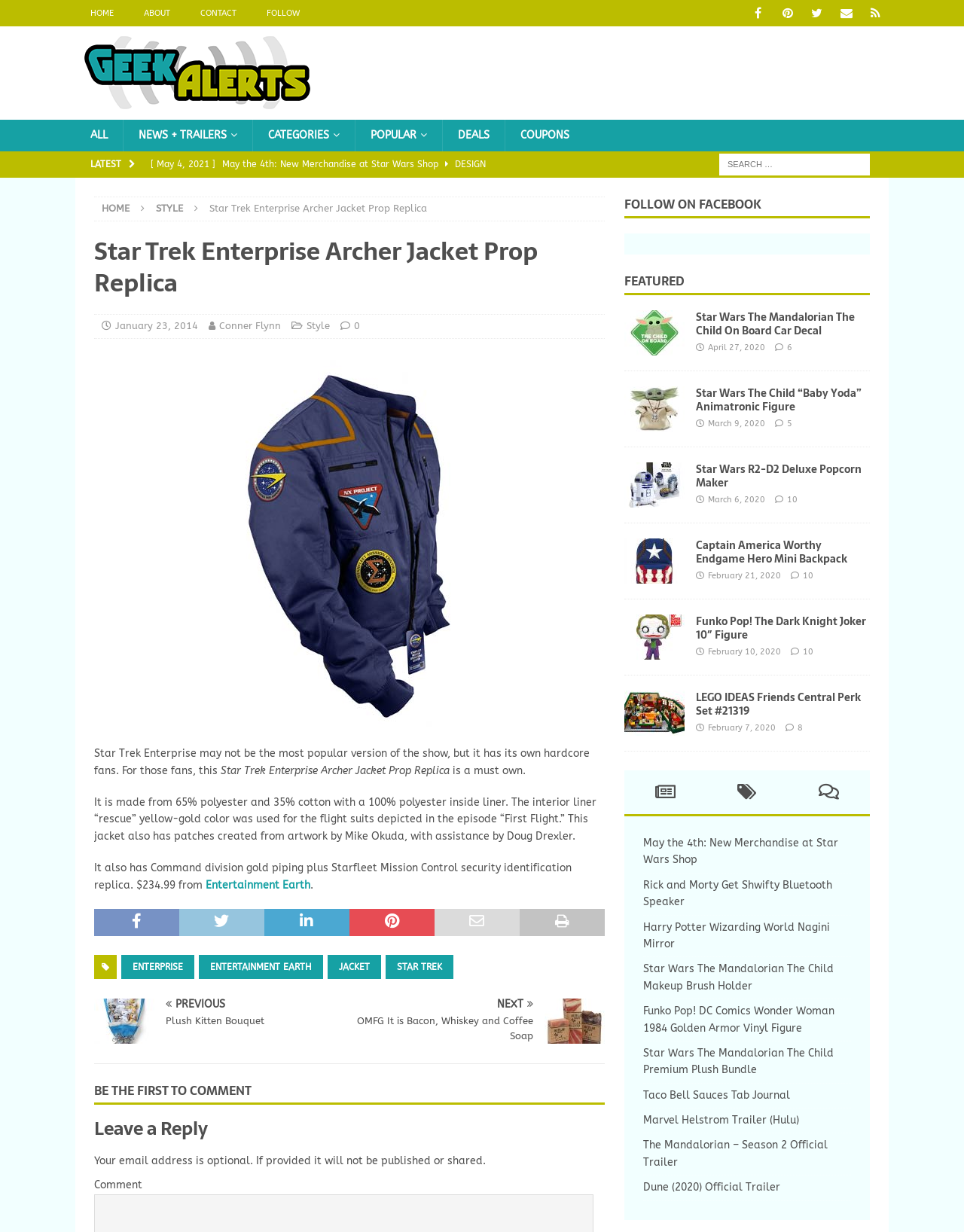Please reply to the following question using a single word or phrase: 
What is the material of the Star Trek Enterprise Archer Jacket Prop Replica?

65% polyester and 35% cotton